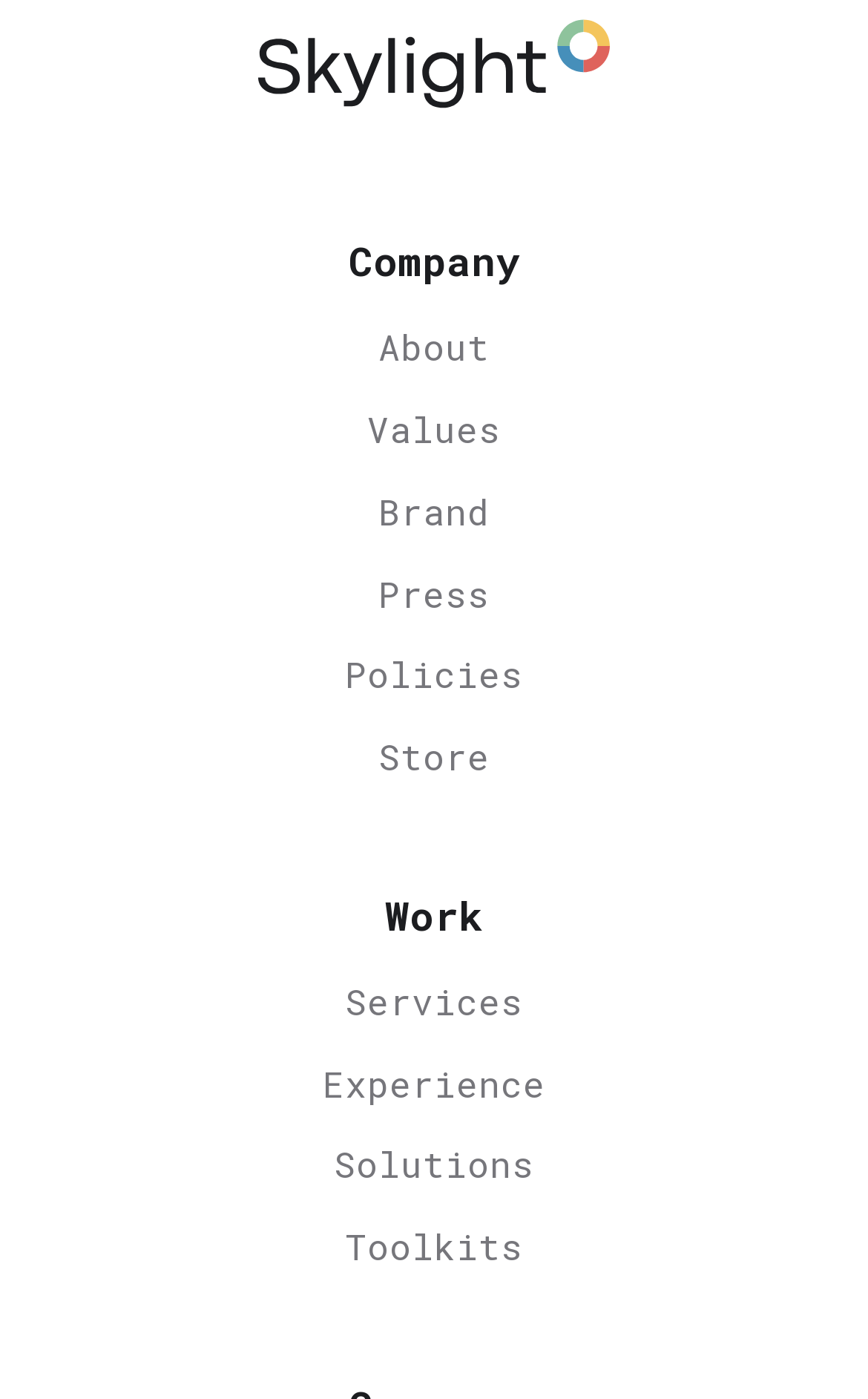Locate the bounding box coordinates of the element's region that should be clicked to carry out the following instruction: "Browse Finance". The coordinates need to be four float numbers between 0 and 1, i.e., [left, top, right, bottom].

None